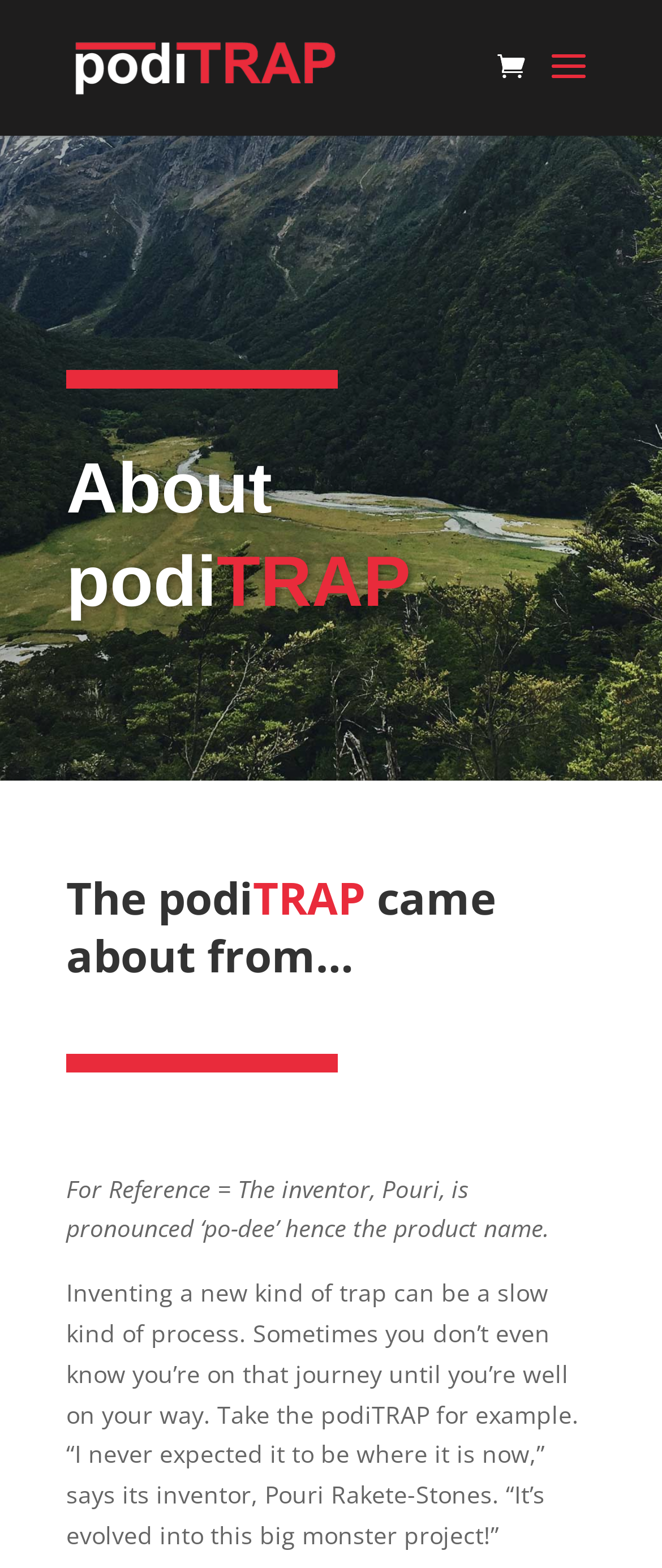Generate a detailed explanation of the webpage's features and information.

The webpage is about the "About" section of Poditrap, a product or company. At the top-left corner, there is a link to Poditrap, accompanied by an image with the same name, which is likely a logo. 

On the top-right corner, there is a link with a cryptic text '\ue07a', which might be an icon or a special character. 

Below the top section, there is a heading that reads "About podiTRAP", which is centered on the page. 

Underneath the heading, there is another heading that provides more information about the origin of podiTRAP, stating "The podiTRAP came about from…". 

Further down, there are three blocks of static text that provide more details about the product. The first block explains the origin of the product name, stating that the inventor's name, Pouri, is pronounced 'po-dee', hence the name podiTRAP. 

The second block of text describes the process of inventing a new kind of trap, using the podiTRAP as an example. 

The third block of text is a quote from the inventor, Pouri Rakete-Stones, who expresses surprise at how the project has evolved into a large-scale endeavor.